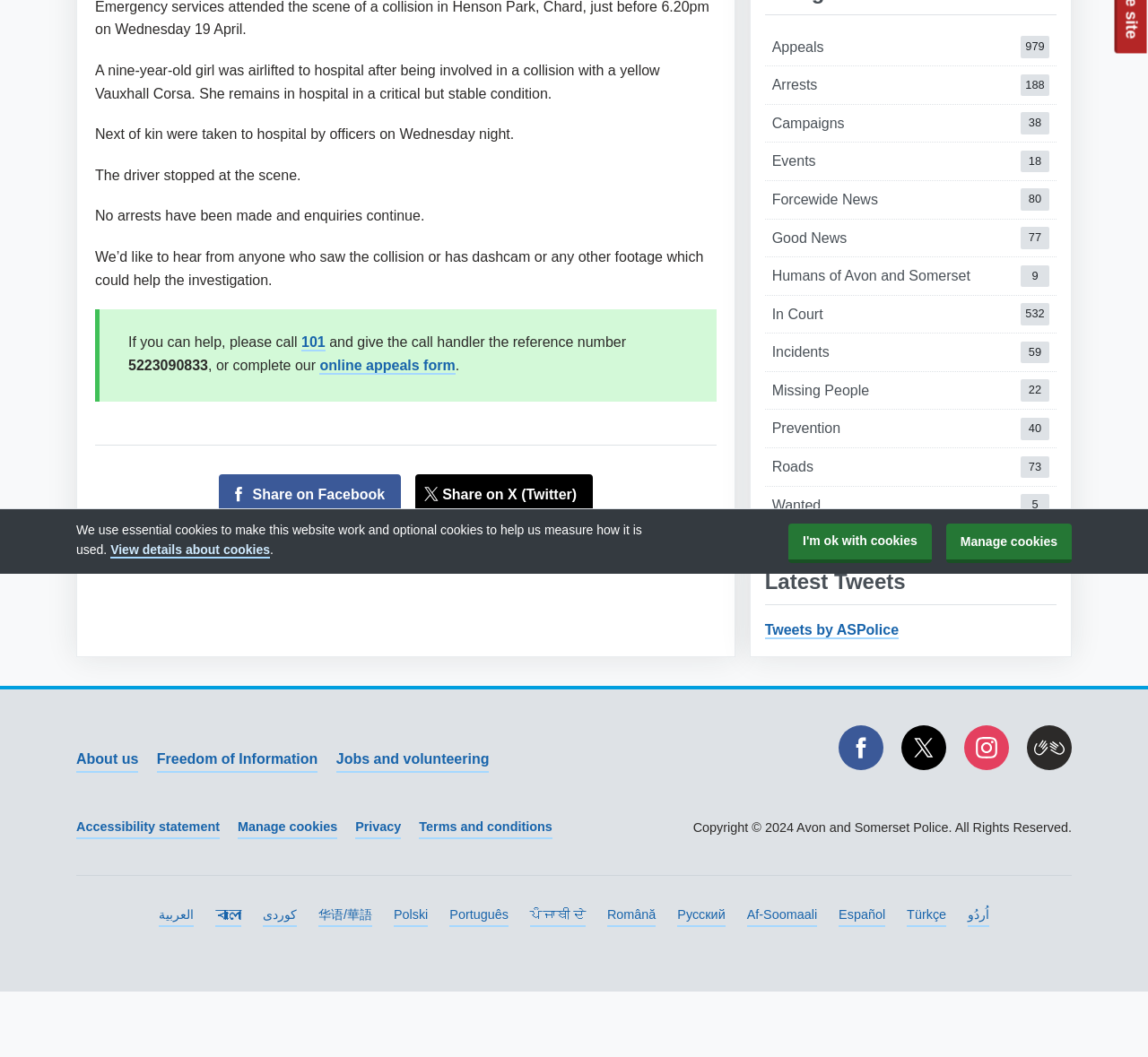Given the element description Appeals 979, identify the bounding box coordinates for the UI element on the webpage screenshot. The format should be (top-left x, top-left y, bottom-right x, bottom-right y), with values between 0 and 1.

[0.666, 0.027, 0.92, 0.062]